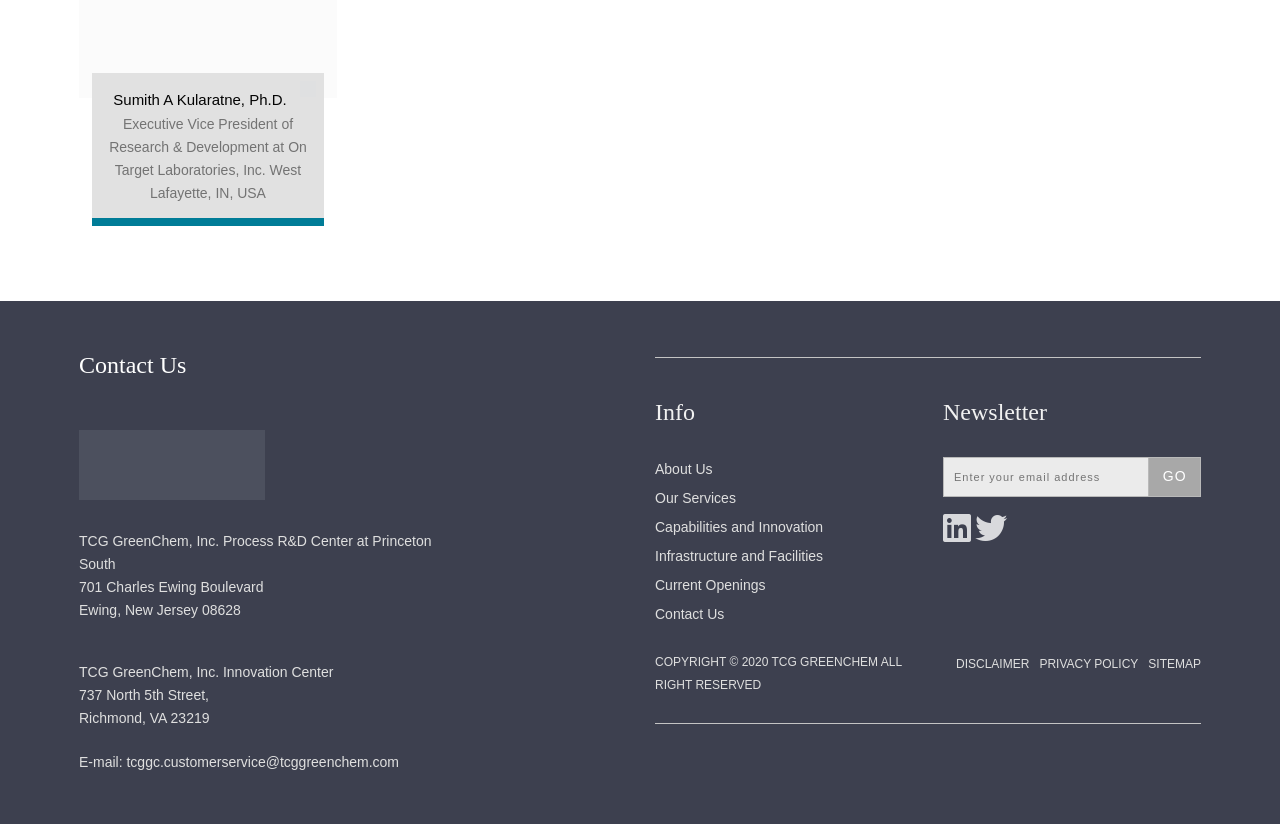Please answer the following question using a single word or phrase: 
What is the name of the person on the webpage?

Sumith A Kularatne, Ph.D.